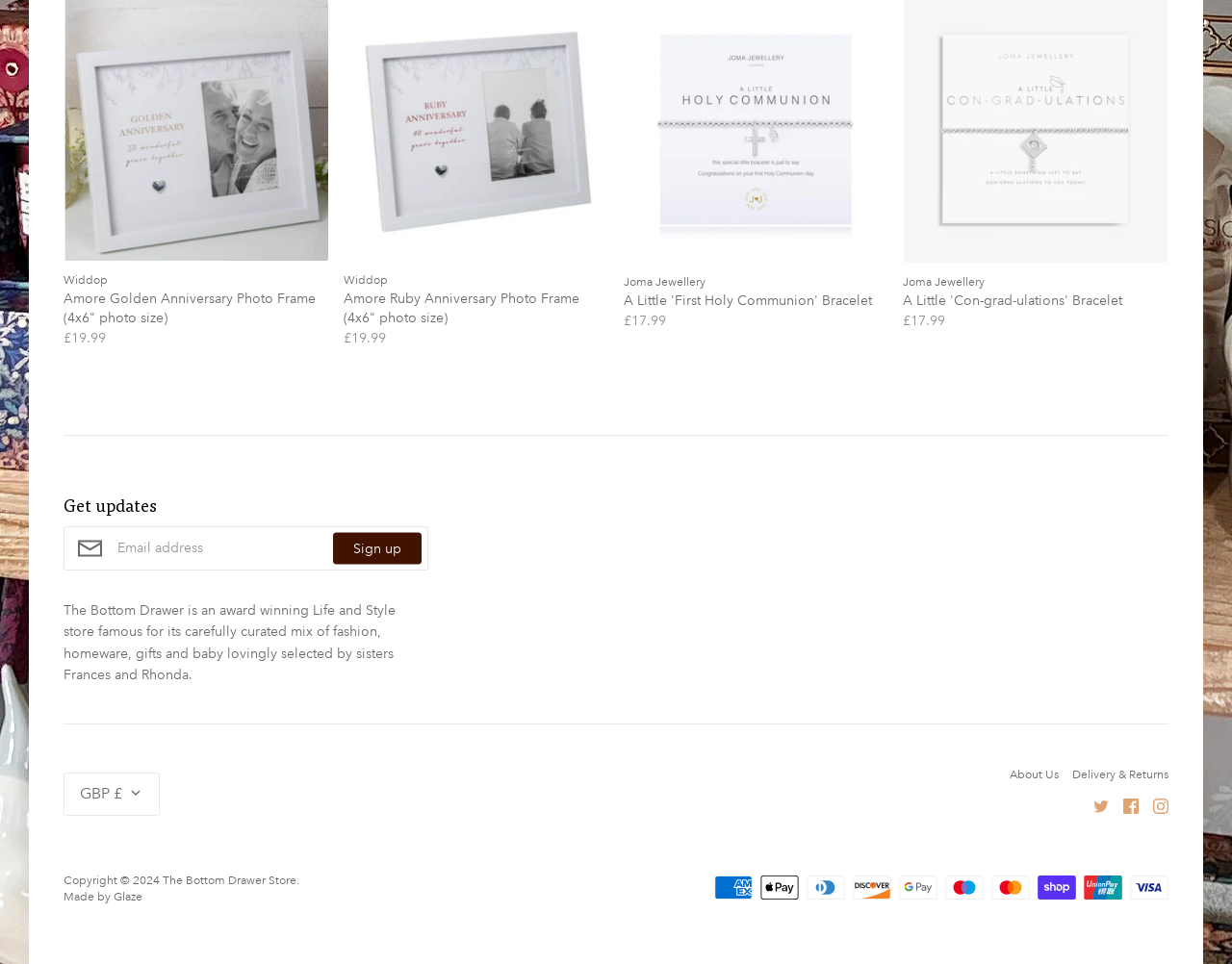How can I sign up for updates? Using the information from the screenshot, answer with a single word or phrase.

Enter email and click Sign up